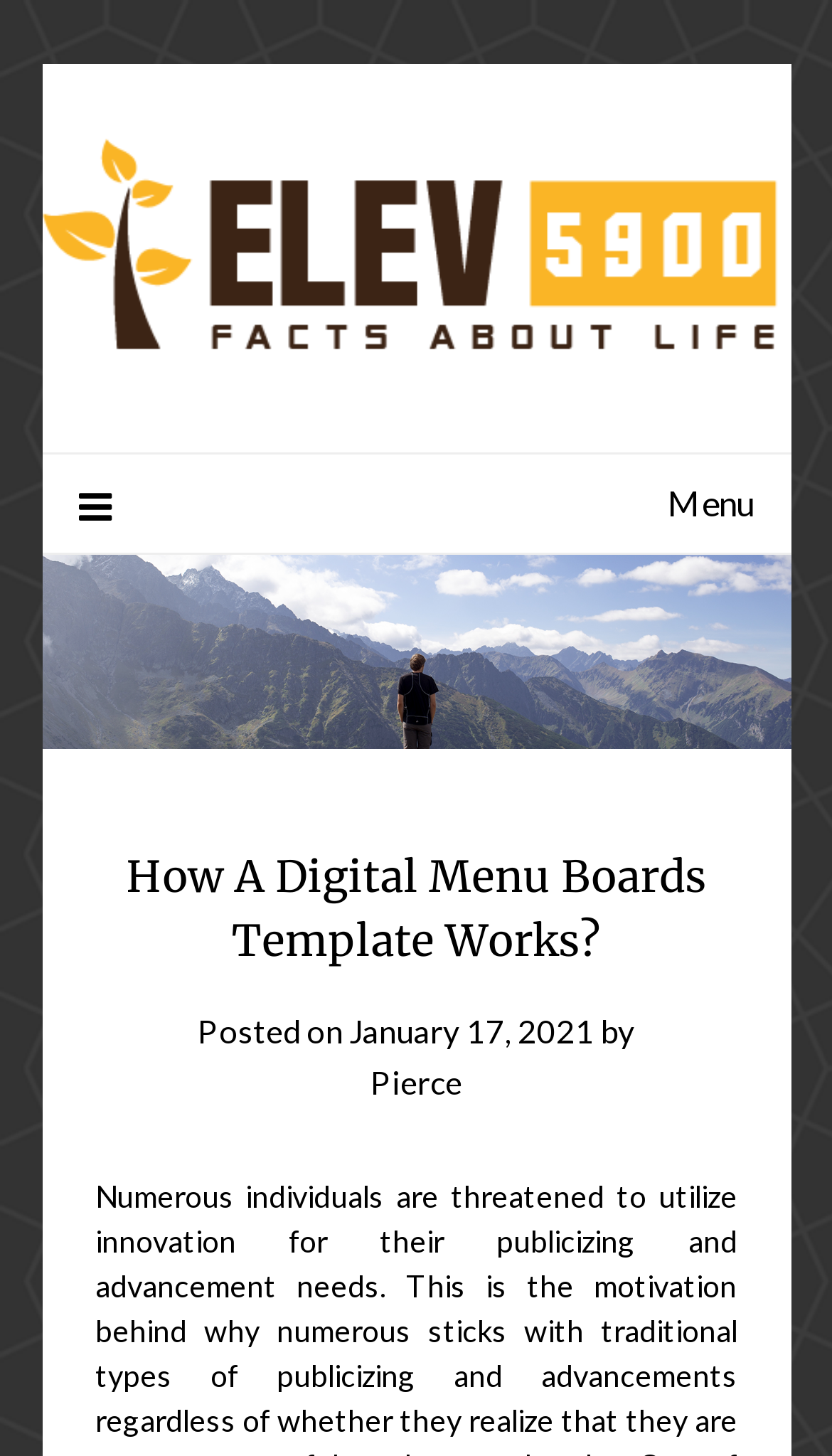Please find the bounding box for the UI element described by: "January 17, 2021January 20, 2021".

[0.419, 0.695, 0.714, 0.721]